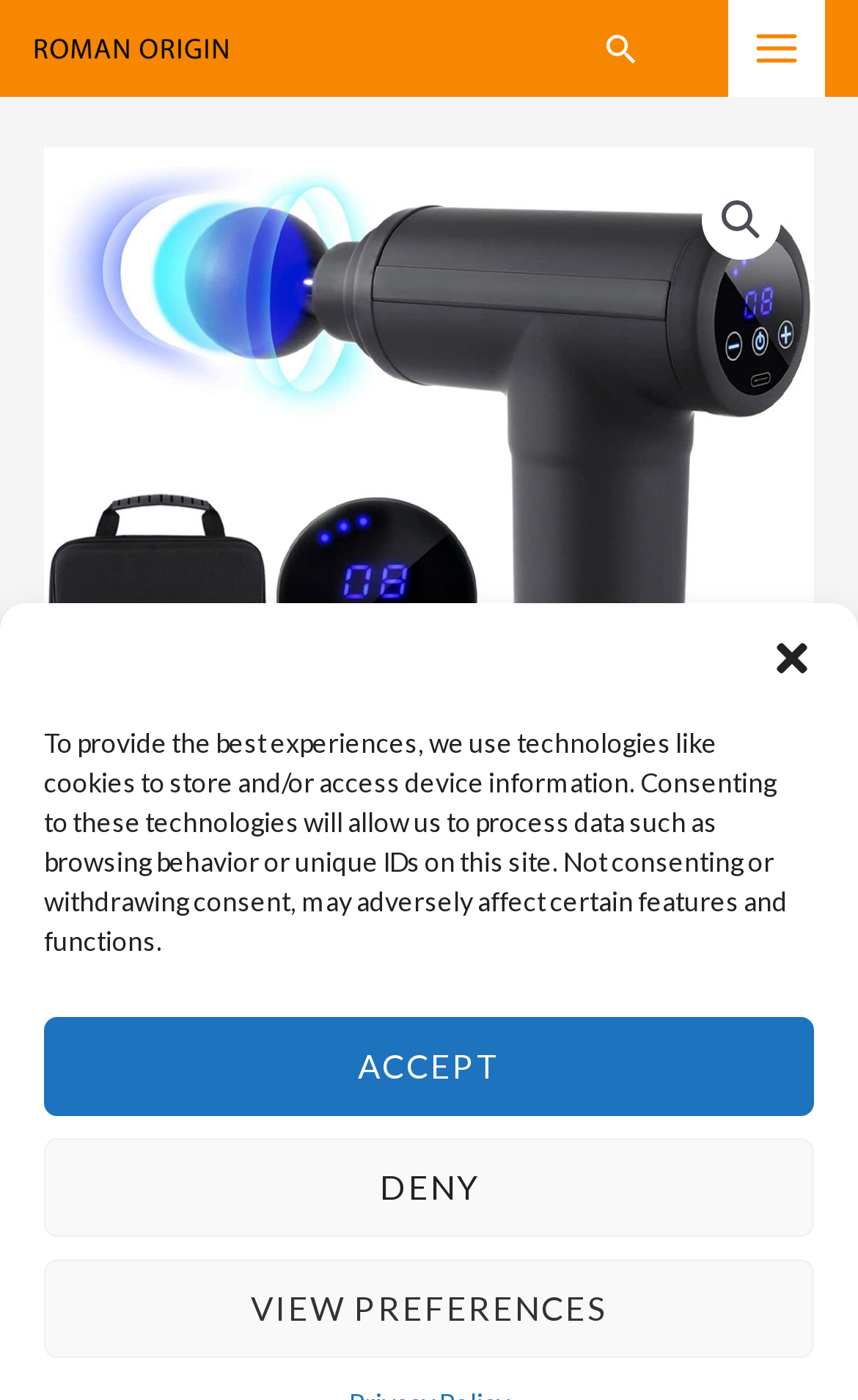What is the price of the massager?
Answer the question in as much detail as possible.

I found the price of the massager by looking at the text elements on the webpage. Specifically, I found the '£' symbol and the '24.99' text next to it, which indicates the price of the product.